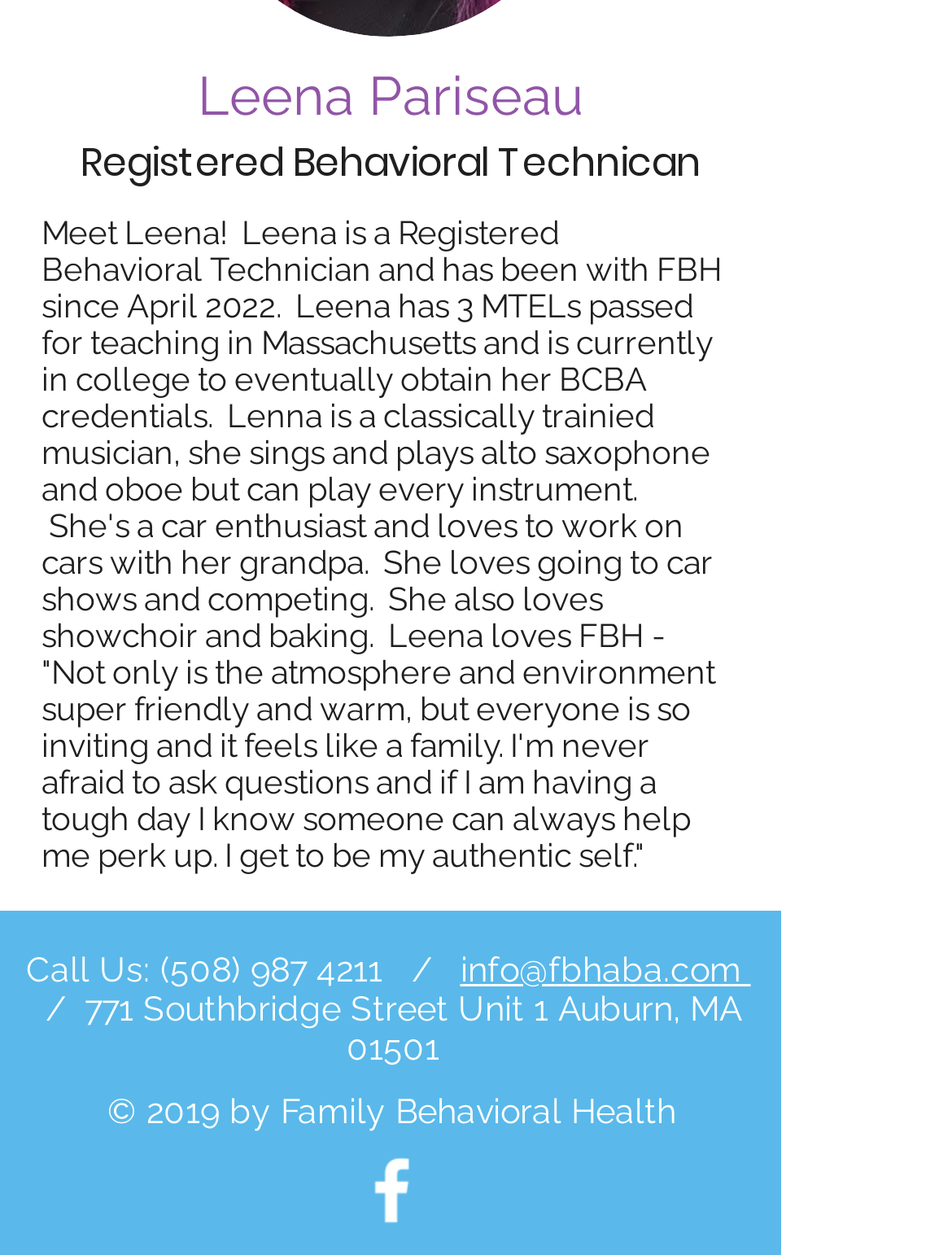From the screenshot, find the bounding box of the UI element matching this description: "info@fbhaba.com". Supply the bounding box coordinates in the form [left, top, right, bottom], each a float between 0 and 1.

[0.483, 0.756, 0.788, 0.788]